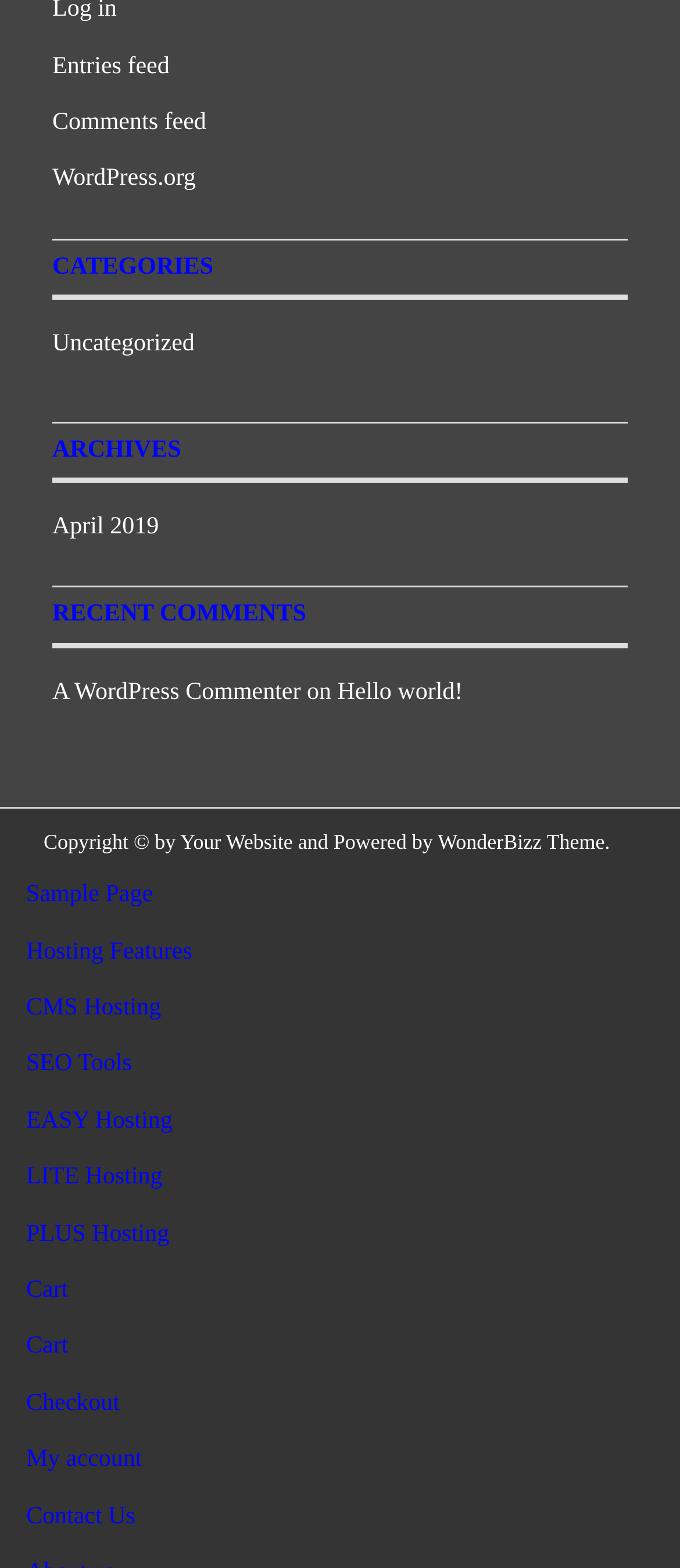How many hosting options are listed?
Refer to the image and provide a thorough answer to the question.

I counted the hosting options by examining the links on the webpage, and found four options: 'LITE Hosting', 'PLUS Hosting', 'EASY Hosting', and 'CMS Hosting'.